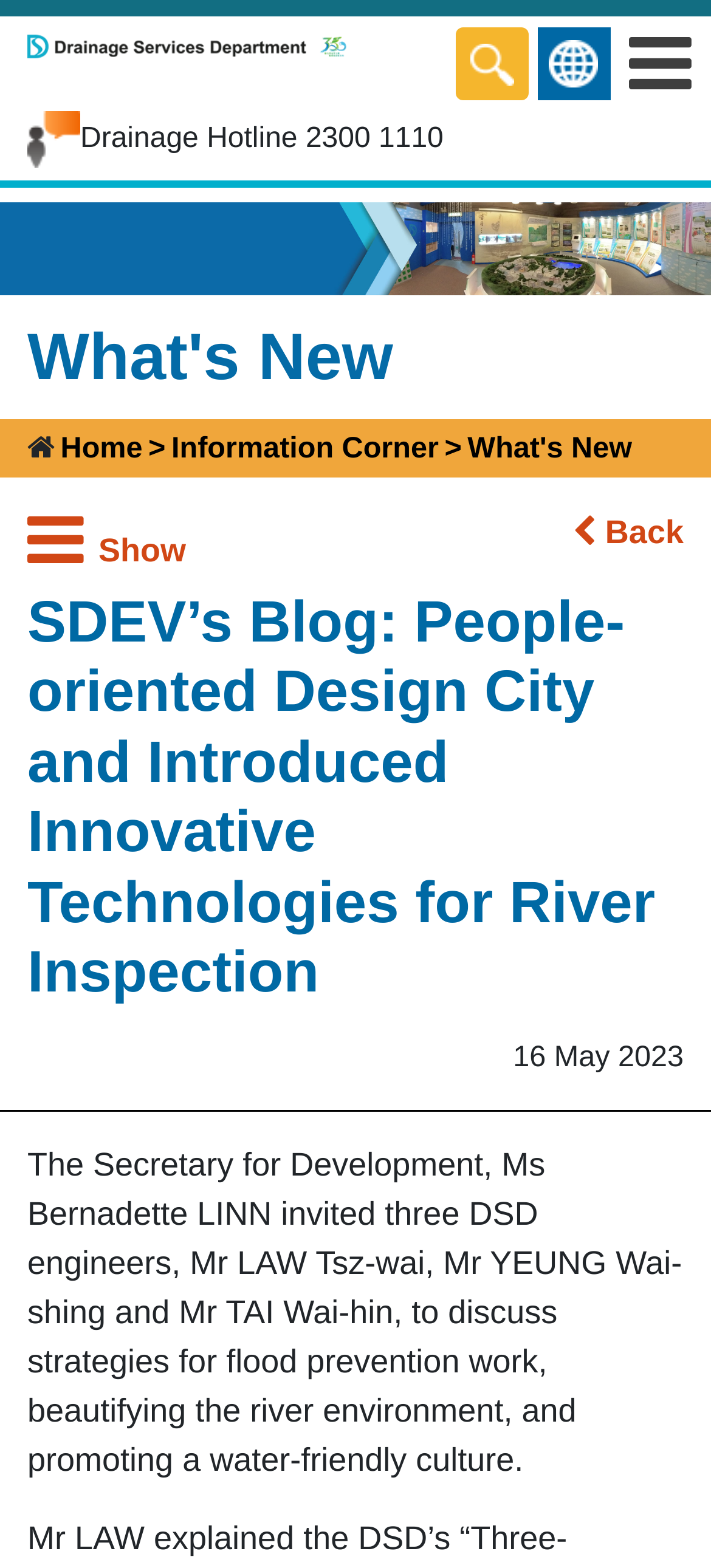What is the date of the blog post?
Answer the question based on the image using a single word or a brief phrase.

16 May 2023